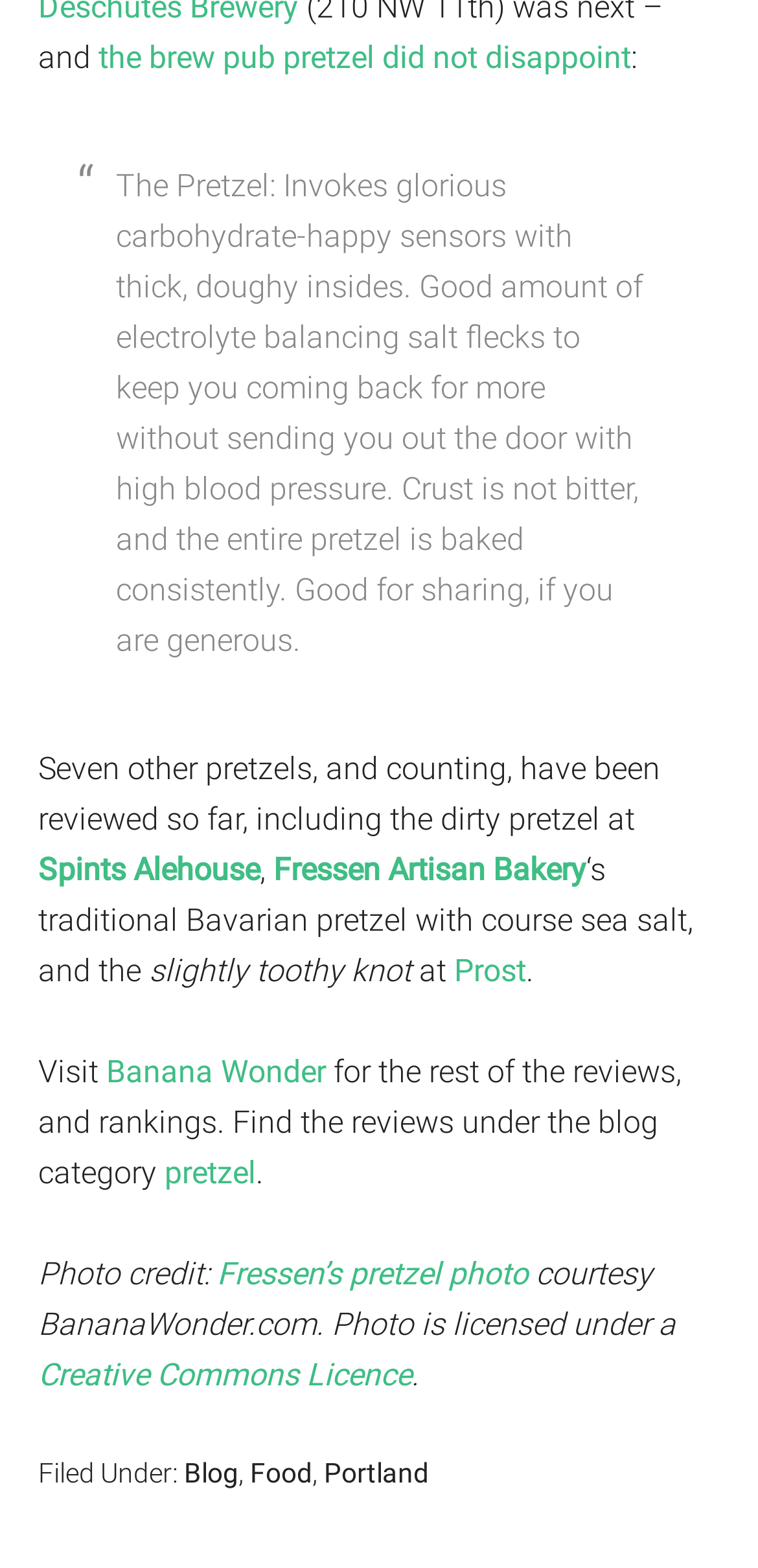Given the element description, predict the bounding box coordinates in the format (top-left x, top-left y, bottom-right x, bottom-right y), using floating point numbers between 0 and 1: Fressen Artisan Bakery

[0.36, 0.542, 0.773, 0.566]